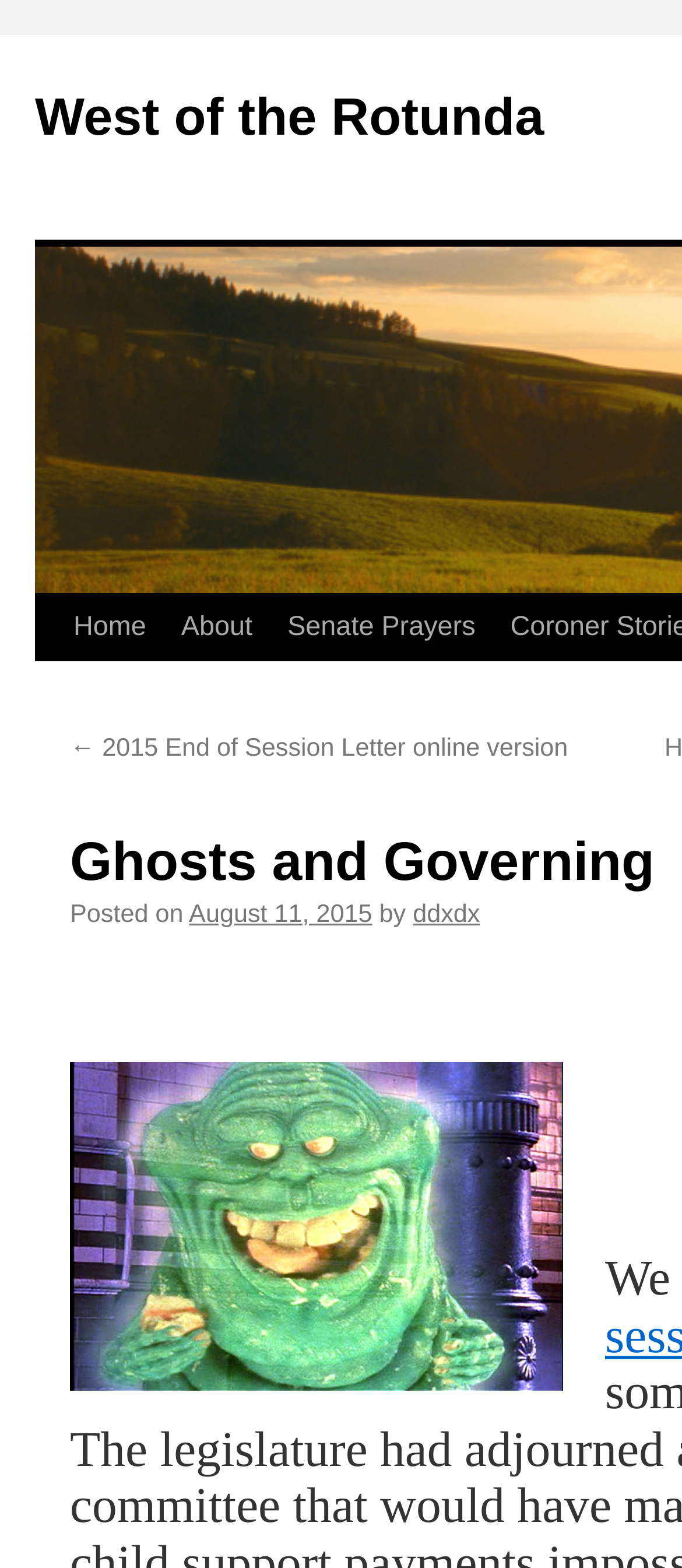Pinpoint the bounding box coordinates of the element that must be clicked to accomplish the following instruction: "read Senate Prayers". The coordinates should be in the format of four float numbers between 0 and 1, i.e., [left, top, right, bottom].

[0.396, 0.379, 0.723, 0.422]